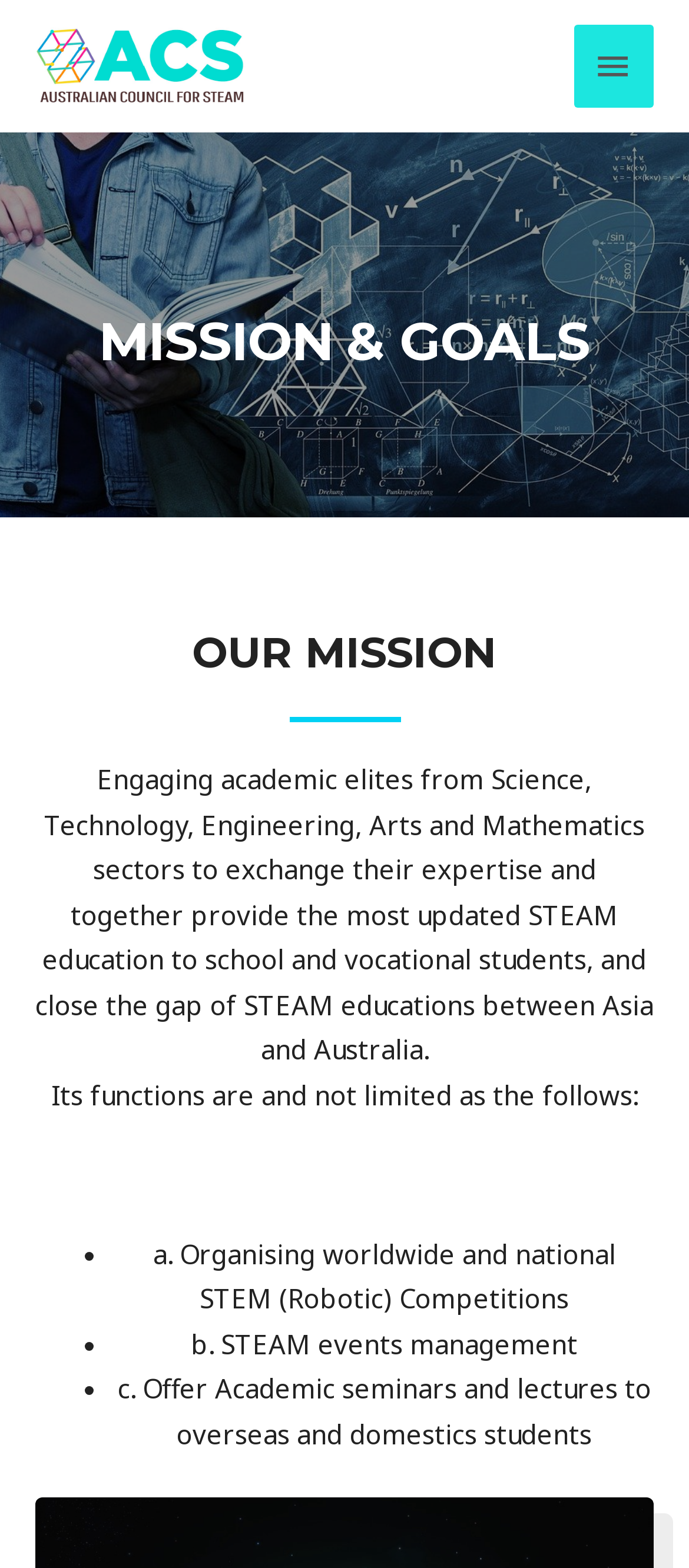Give a one-word or one-phrase response to the question:
What is one of the functions of the Australian Council for STEAM?

Organising STEM Competitions